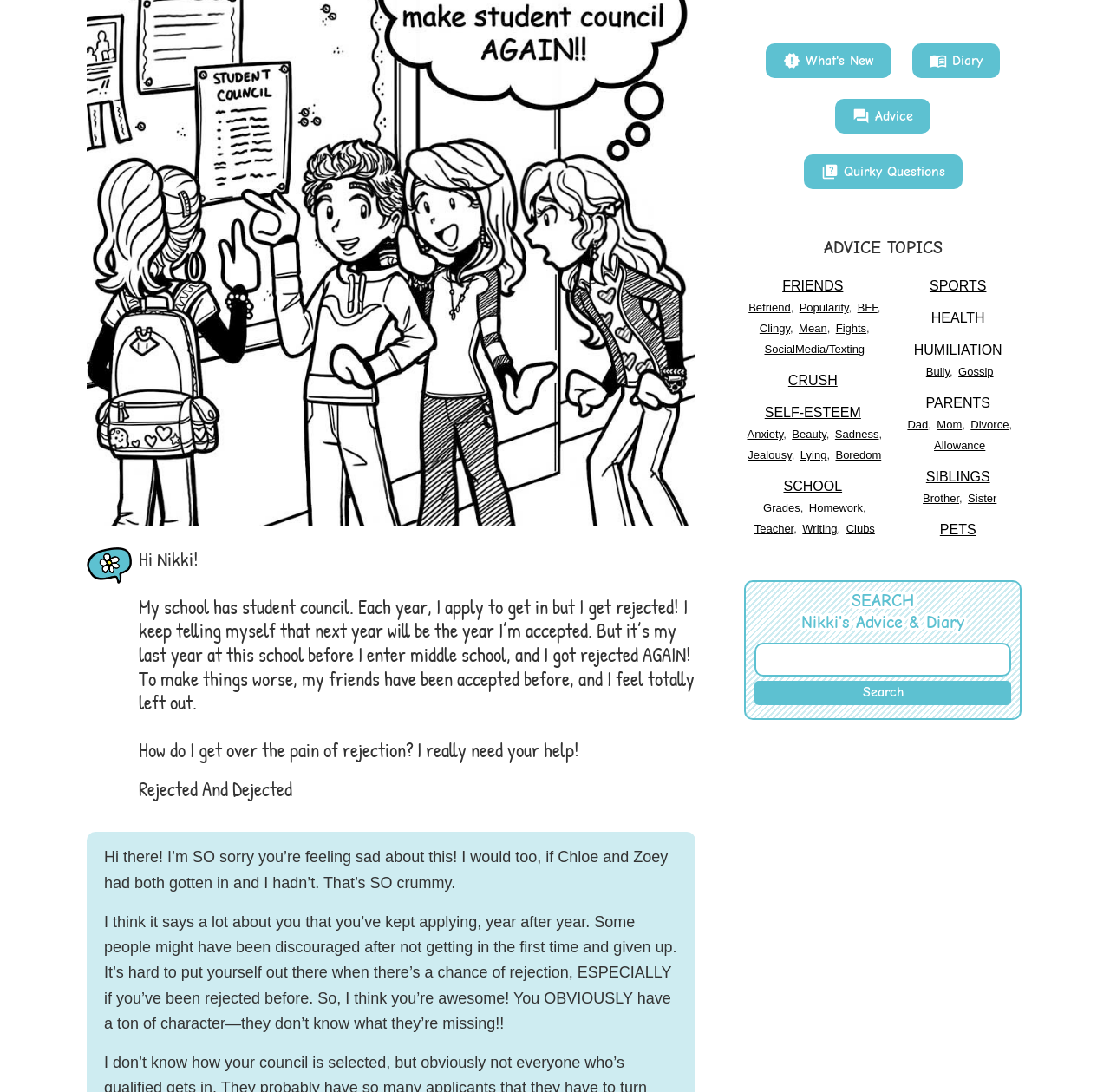Please predict the bounding box coordinates (top-left x, top-left y, bottom-right x, bottom-right y) for the UI element in the screenshot that fits the description: name="s"

[0.679, 0.588, 0.911, 0.62]